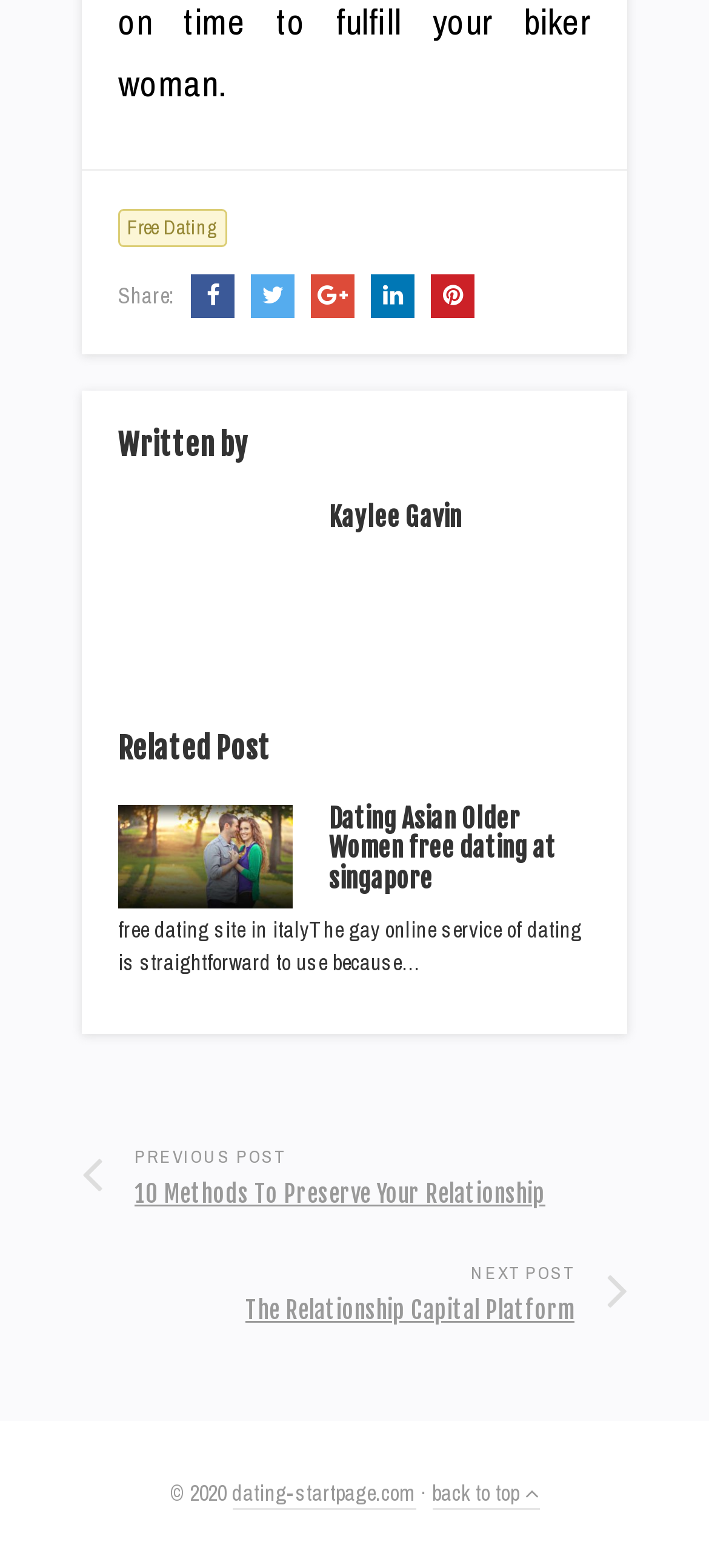Please mark the clickable region by giving the bounding box coordinates needed to complete this instruction: "Go to the next post".

[0.115, 0.798, 0.885, 0.848]